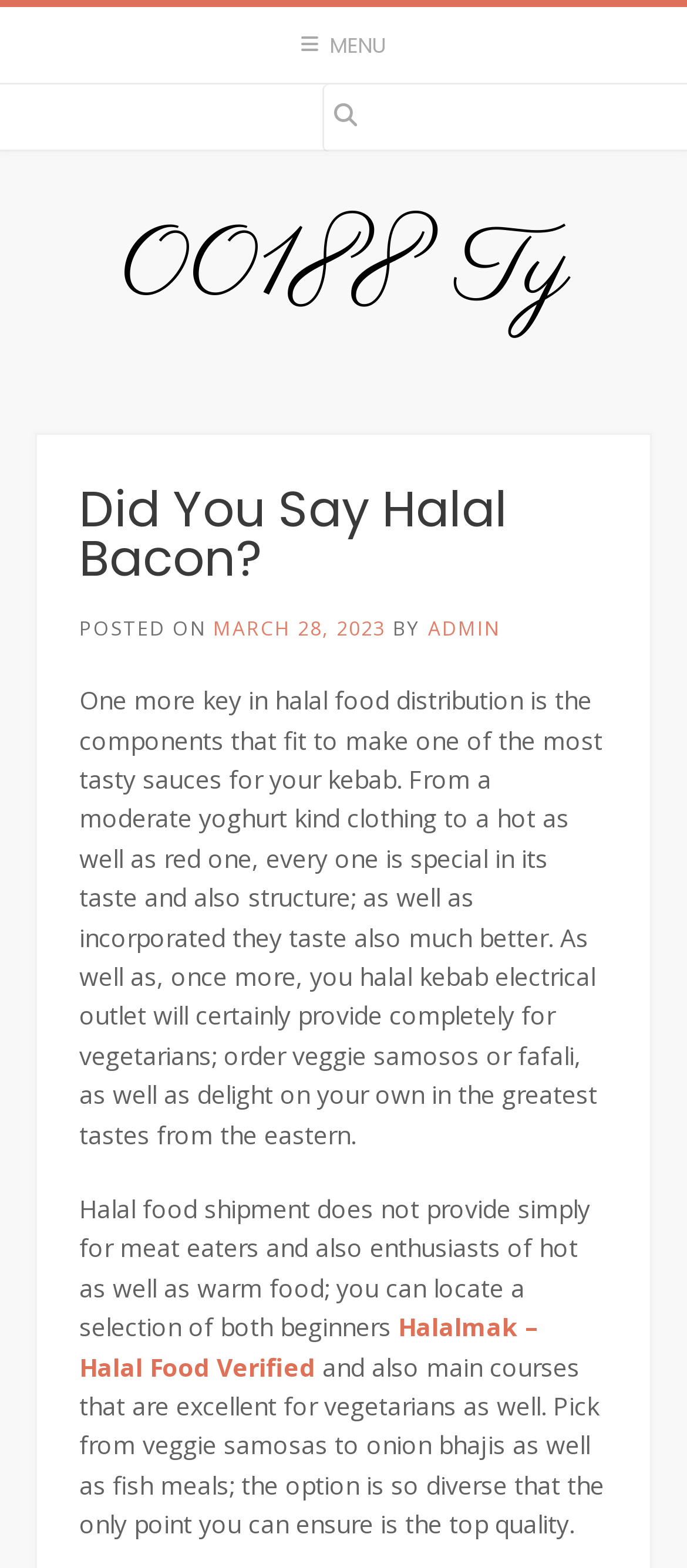Bounding box coordinates should be in the format (top-left x, top-left y, bottom-right x, bottom-right y) and all values should be floating point numbers between 0 and 1. Determine the bounding box coordinate for the UI element described as: March 28, 2023April 6, 2023

[0.31, 0.392, 0.562, 0.408]